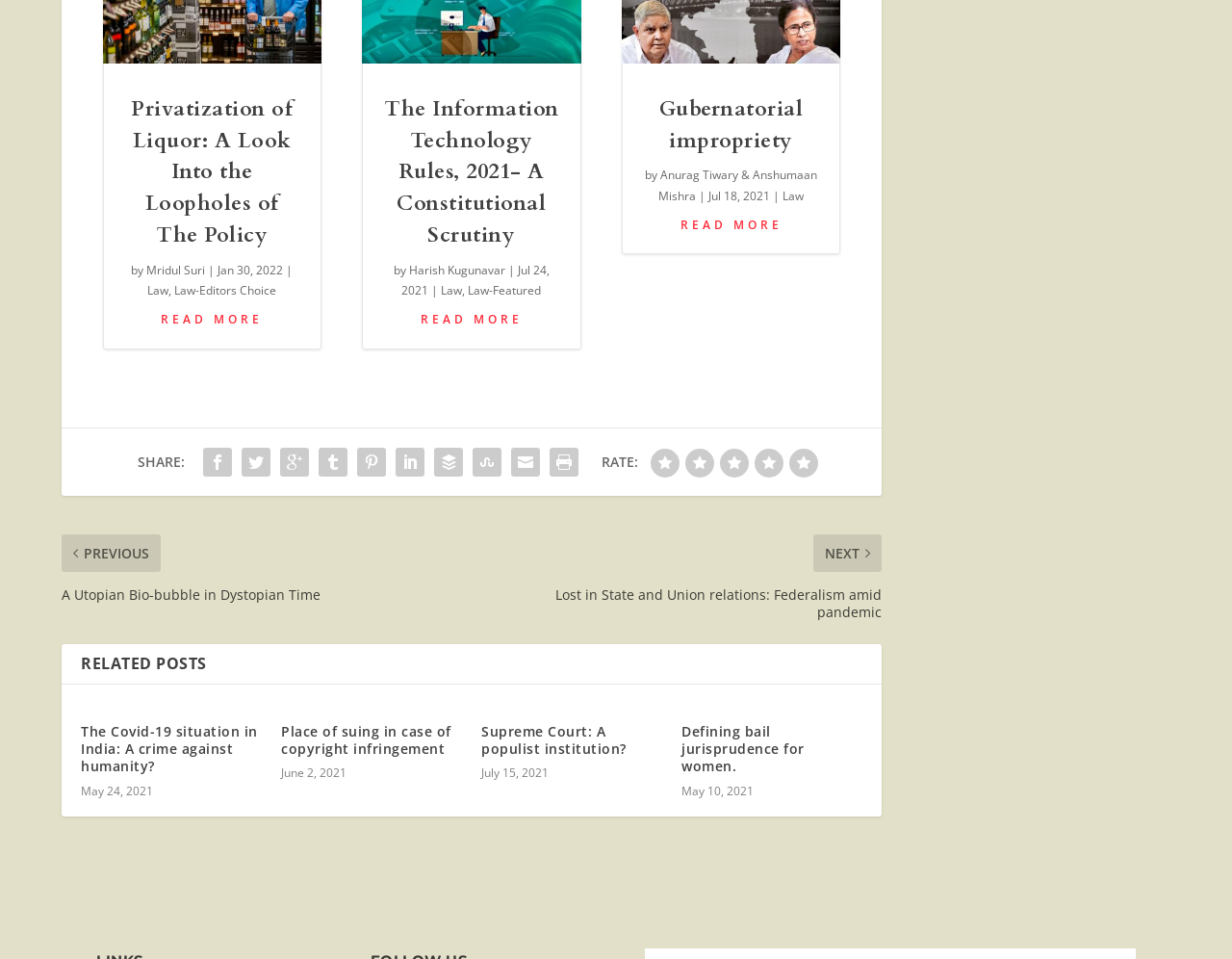Locate the bounding box coordinates of the area to click to fulfill this instruction: "Read Defining bail jurisprudence for women.". The bounding box should be presented as four float numbers between 0 and 1, in the order [left, top, right, bottom].

[0.553, 0.78, 0.653, 0.836]